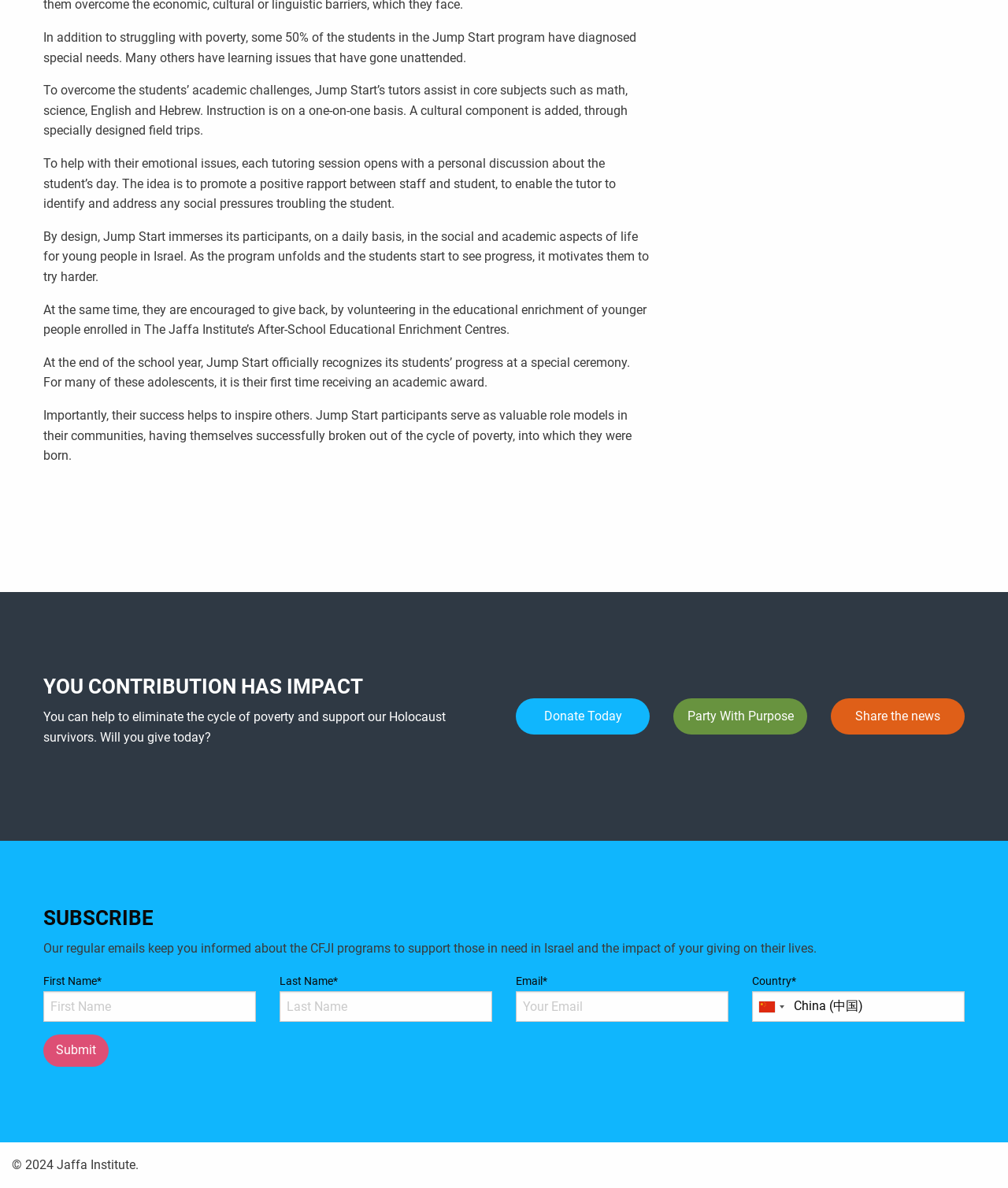What is the purpose of the special ceremony at the end of the school year?
Provide a short answer using one word or a brief phrase based on the image.

To recognize students' progress